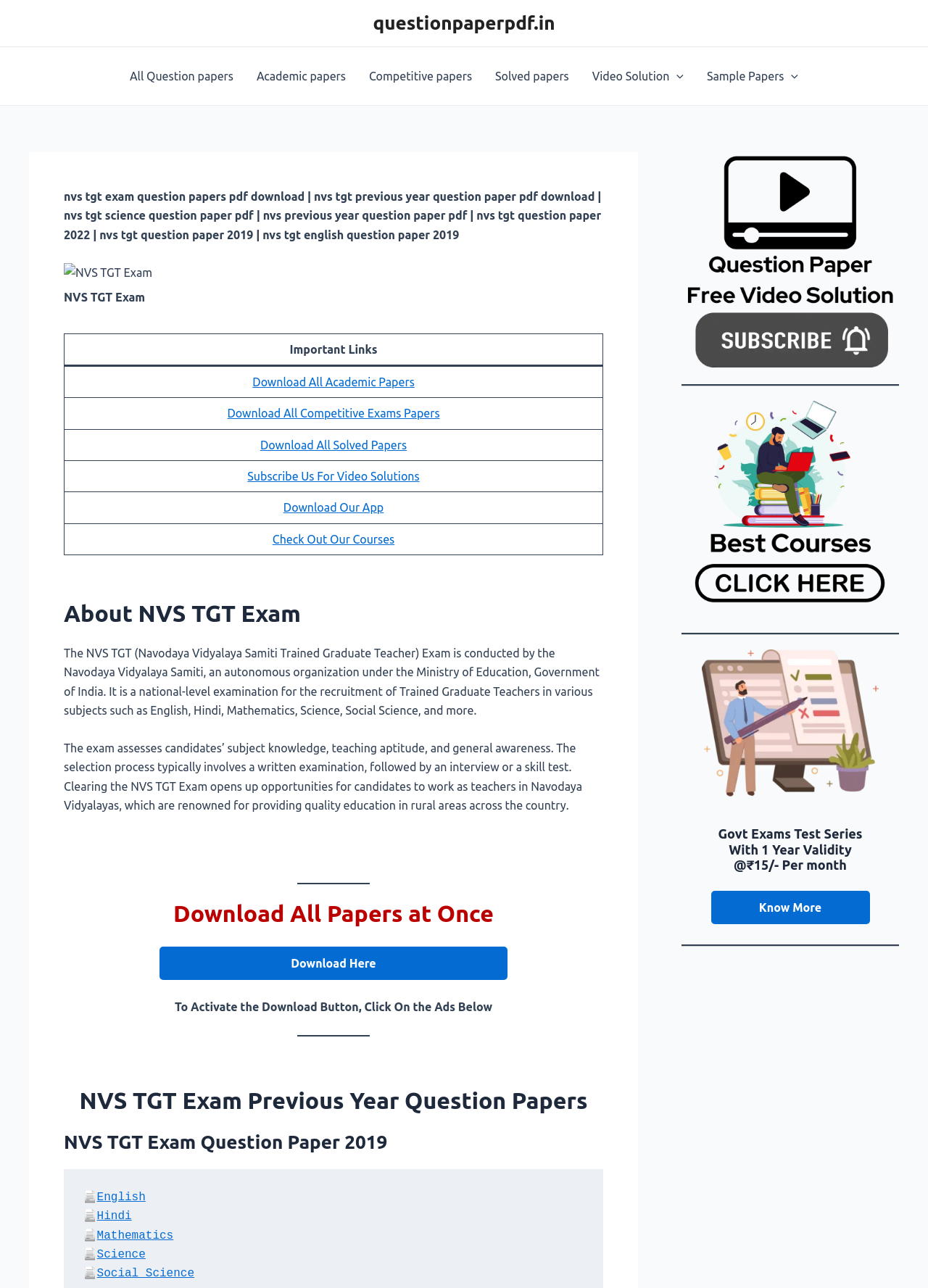Please identify the bounding box coordinates of the element's region that I should click in order to complete the following instruction: "Download All Solved Papers". The bounding box coordinates consist of four float numbers between 0 and 1, i.e., [left, top, right, bottom].

[0.28, 0.34, 0.438, 0.35]